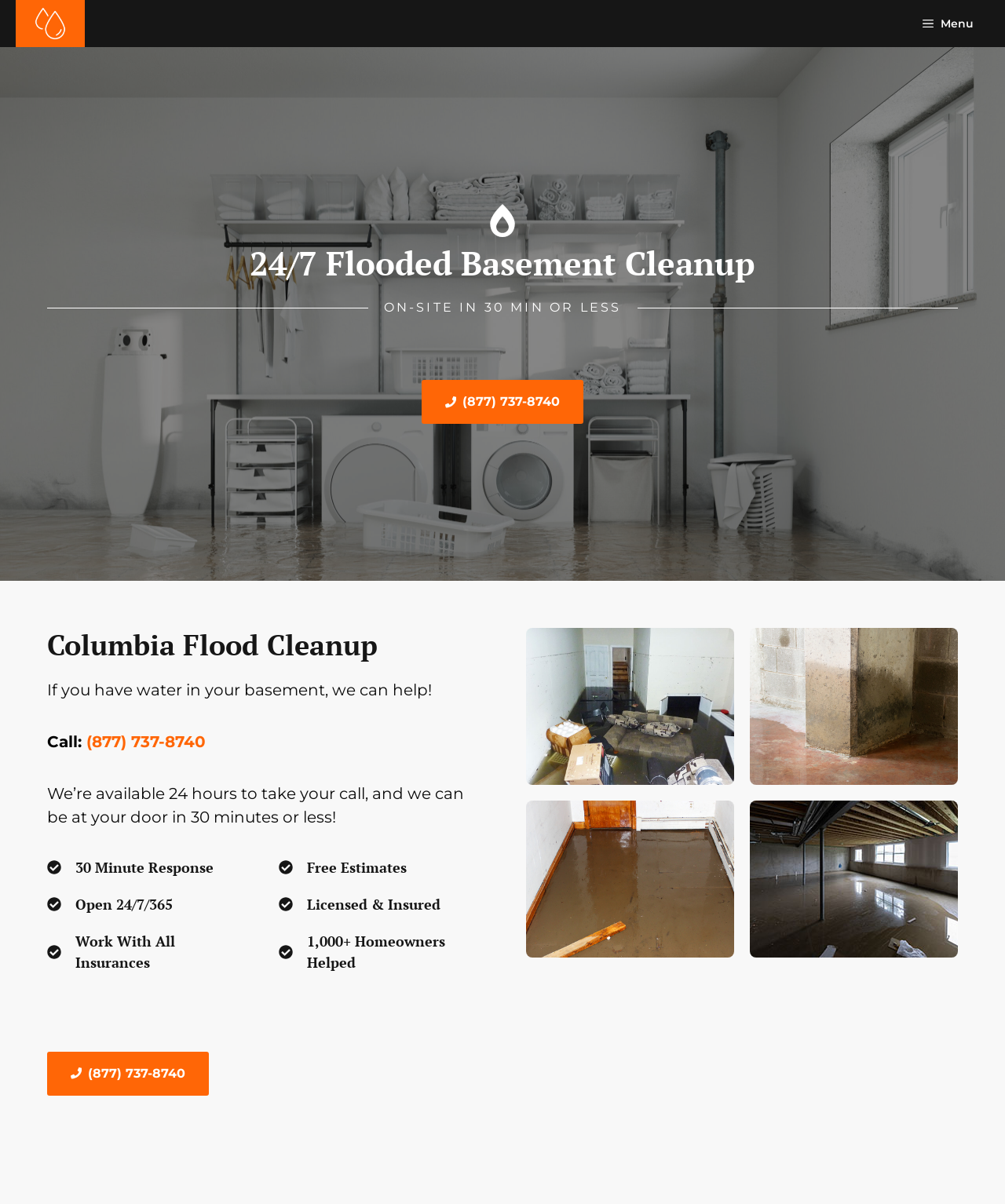What is the phone number to call for flooded basement cleanup?
Use the image to answer the question with a single word or phrase.

(877) 737-8740